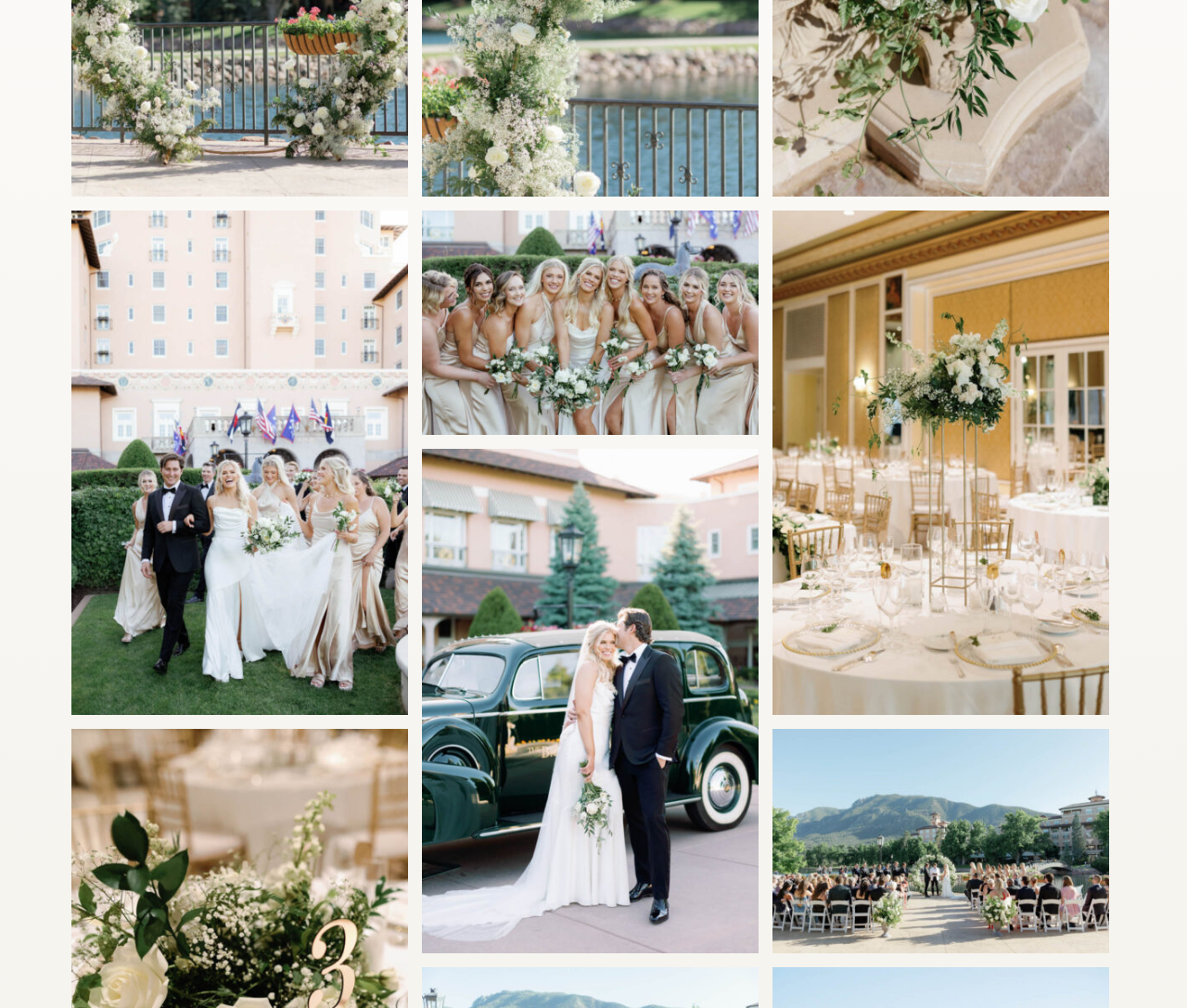What is the position of the third image?
Answer the question in a detailed and comprehensive manner.

By comparing the y1 and y2 coordinates of the image elements, I can determine their vertical positions. The third image has a y1 coordinate of 0.209 and a y2 coordinate of 0.71, which indicates that it is located on the right side of the webpage and in the middle vertically.